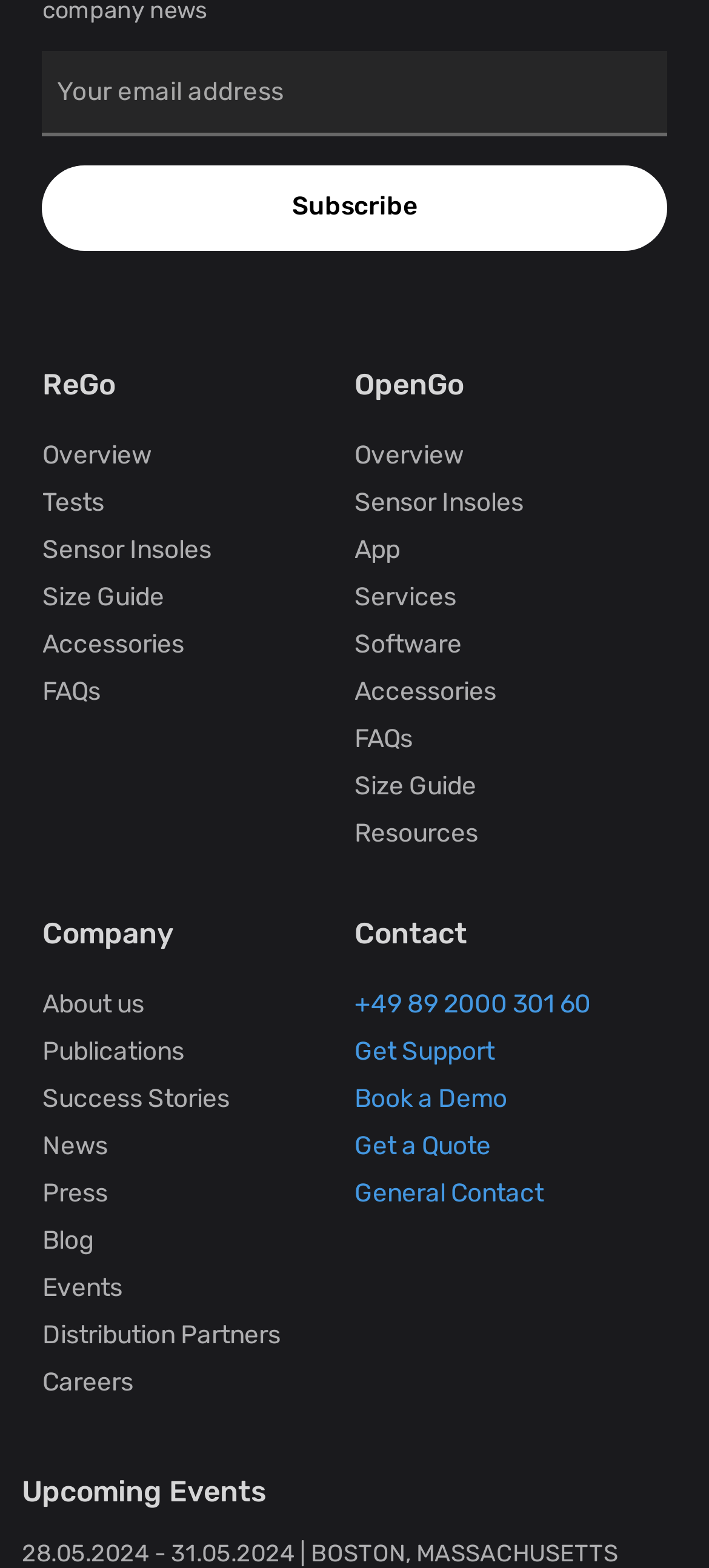Pinpoint the bounding box coordinates of the element you need to click to execute the following instruction: "Read about sensor insoles". The bounding box should be represented by four float numbers between 0 and 1, in the format [left, top, right, bottom].

[0.06, 0.336, 0.298, 0.367]